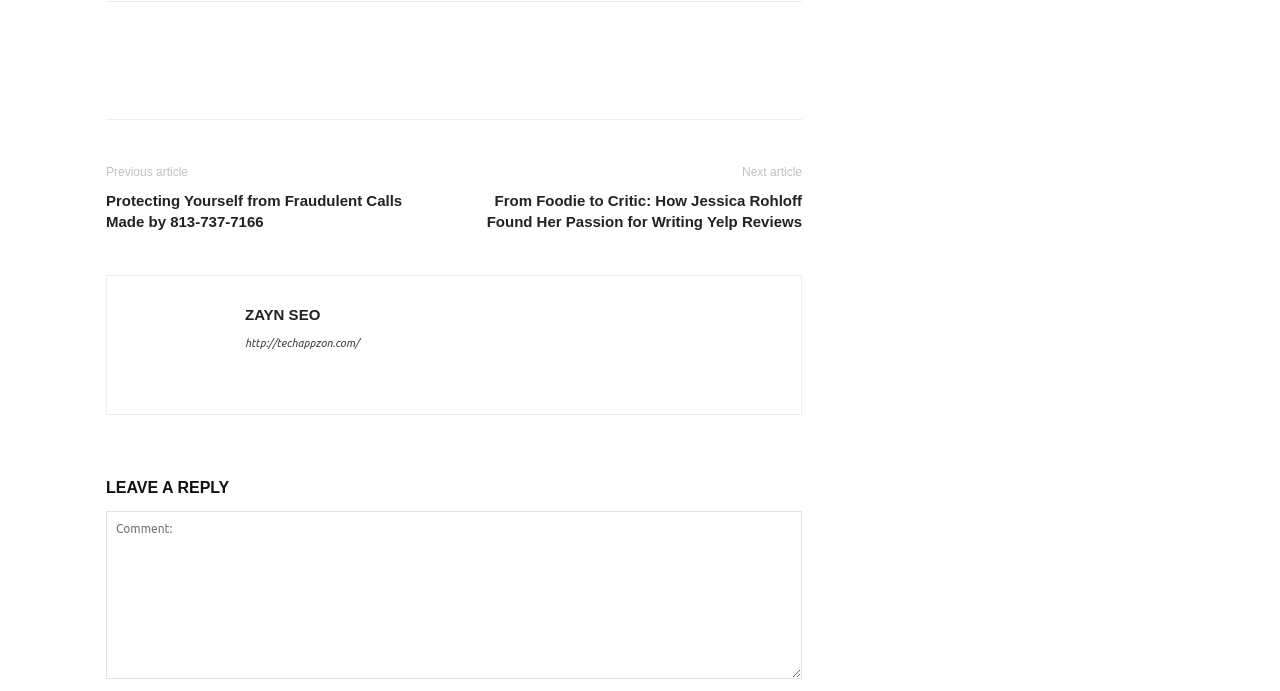Please identify the bounding box coordinates of the clickable region that I should interact with to perform the following instruction: "Book a treatment now". The coordinates should be expressed as four float numbers between 0 and 1, i.e., [left, top, right, bottom].

None